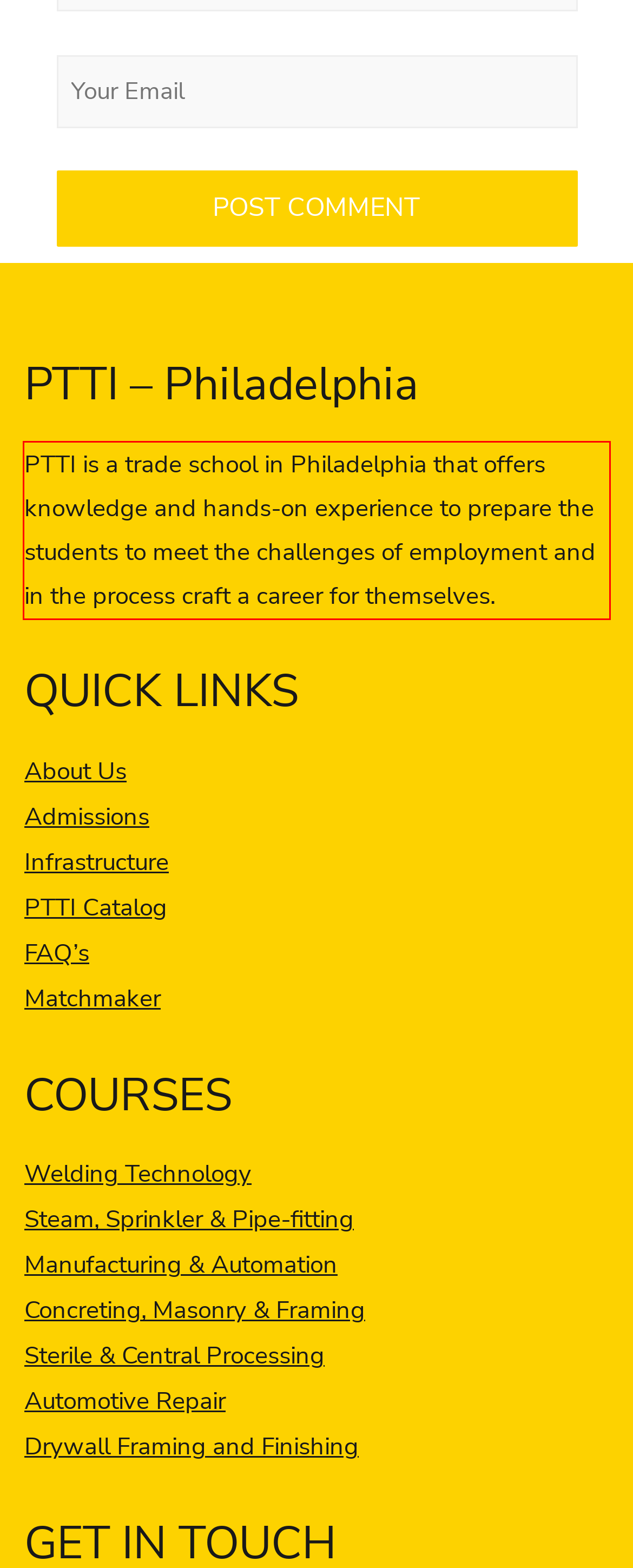Inspect the webpage screenshot that has a red bounding box and use OCR technology to read and display the text inside the red bounding box.

PTTI is a trade school in Philadelphia that offers knowledge and hands-on experience to prepare the students to meet the challenges of employment and in the process craft a career for themselves.